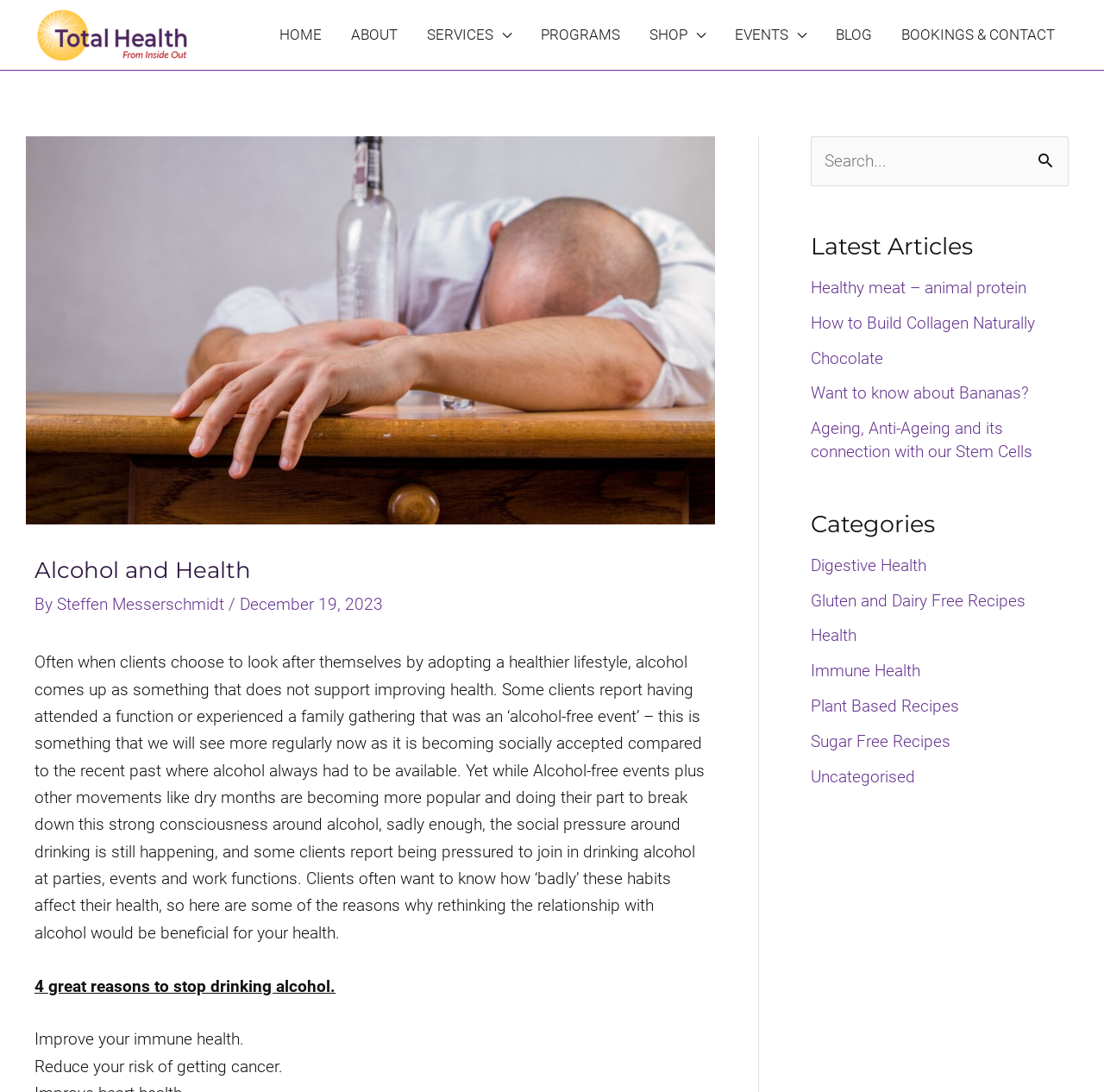What is the topic of the article?
Using the image as a reference, give an elaborate response to the question.

The topic of the article can be found in the heading 'Alcohol and Health' which is located below the image of a man. The article discusses the effects of alcohol on health and provides reasons to stop drinking alcohol.